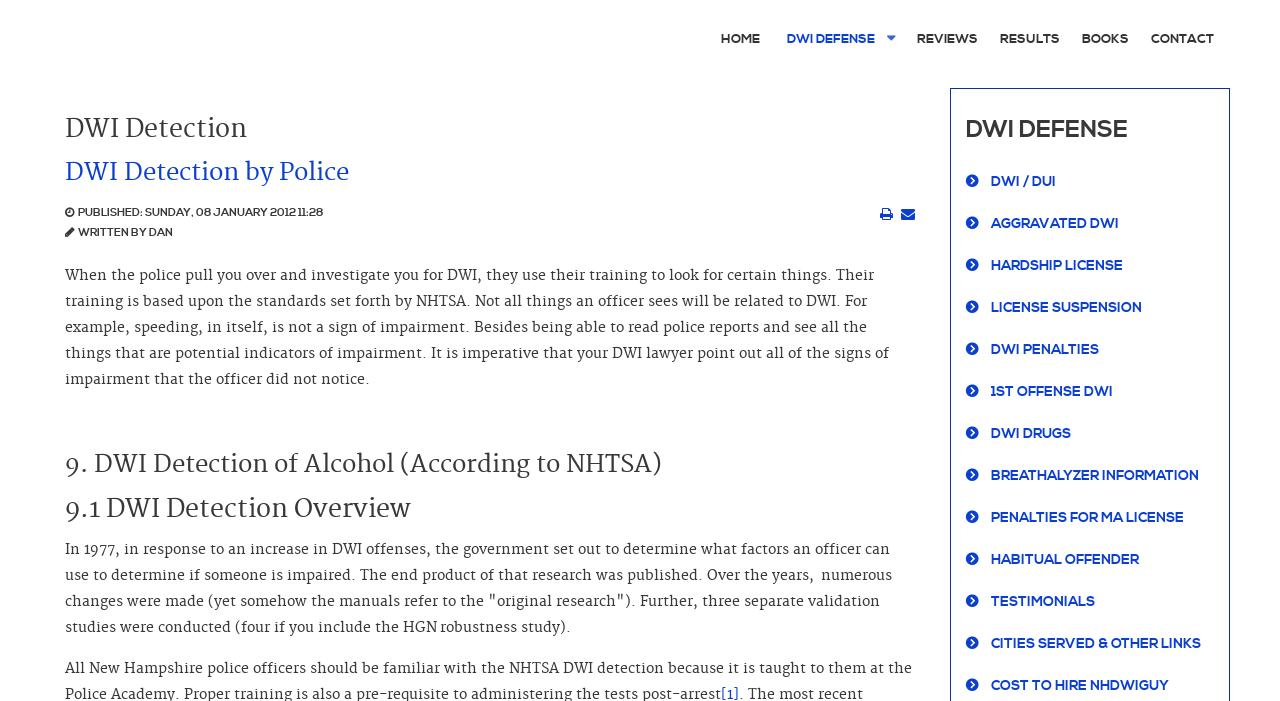Identify the bounding box coordinates of the clickable region required to complete the instruction: "Read about DWI DEFENSE". The coordinates should be given as four float numbers within the range of 0 and 1, i.e., [left, top, right, bottom].

[0.603, 0.001, 0.707, 0.11]